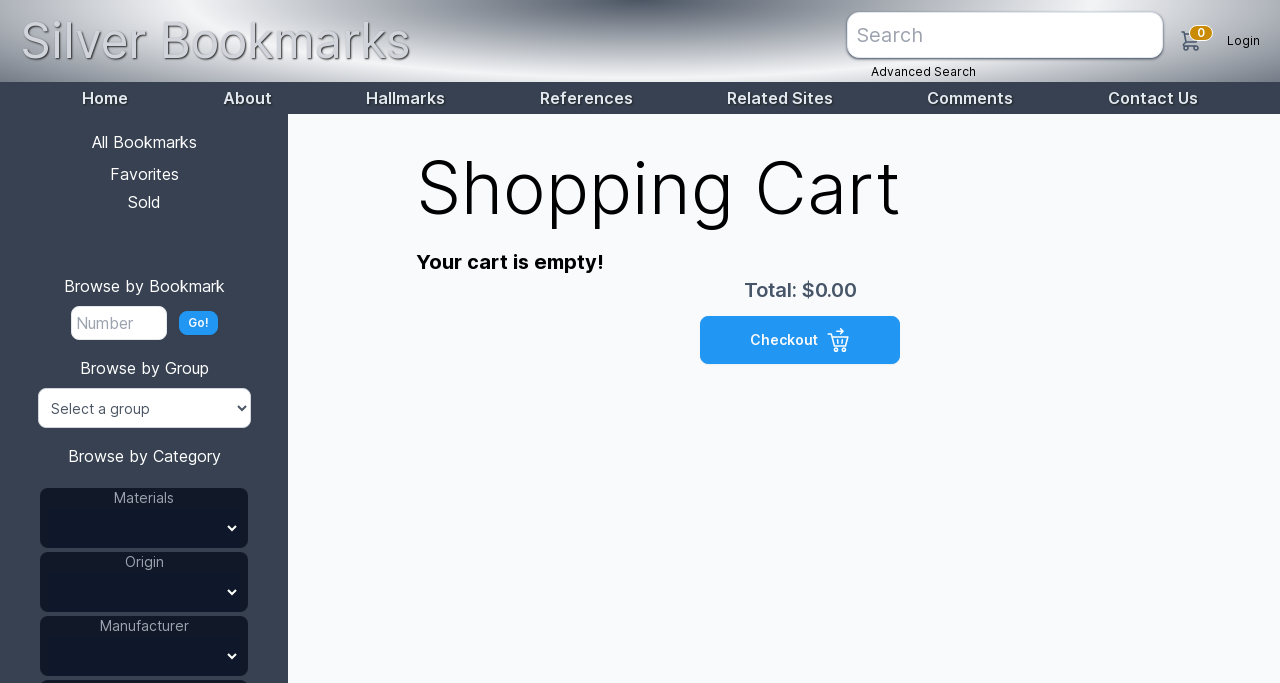Based on the image, please elaborate on the answer to the following question:
What is the total cost of the cart?

I looked at the 'Your Cart - Silver Bookmarks' section and saw the text 'Total: $0.00' which indicates that the total cost of the cart is zero dollars.